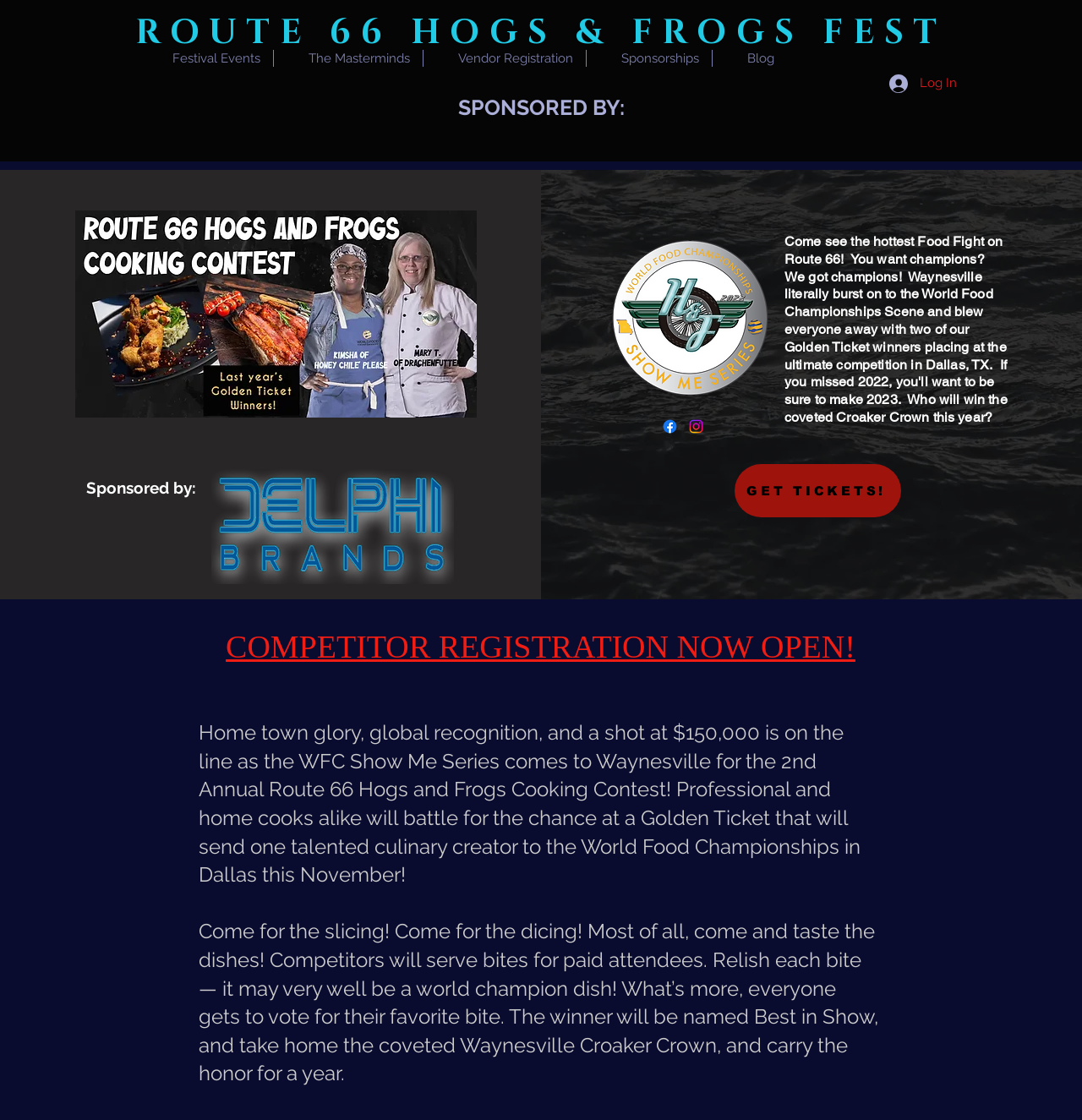Kindly provide the bounding box coordinates of the section you need to click on to fulfill the given instruction: "Visit the 'Festival Events' page".

[0.127, 0.045, 0.252, 0.06]